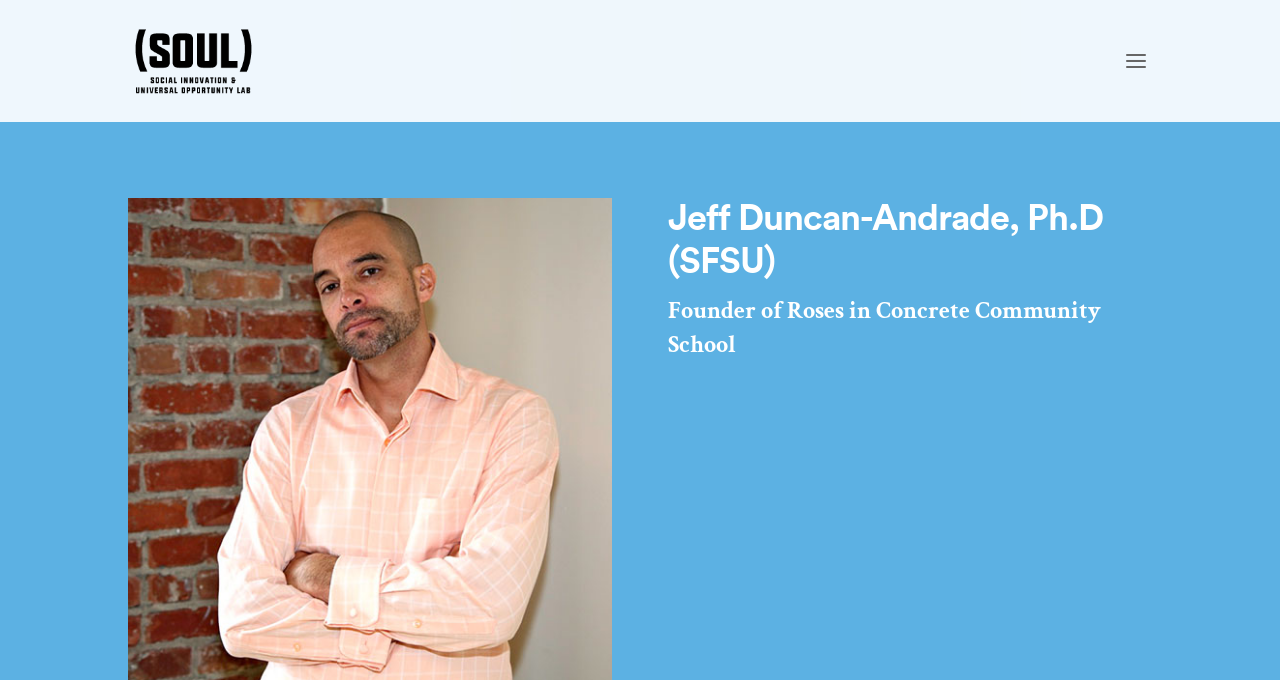Please specify the bounding box coordinates for the clickable region that will help you carry out the instruction: "view Jeff Duncan-Andrade's profile".

[0.522, 0.291, 0.9, 0.432]